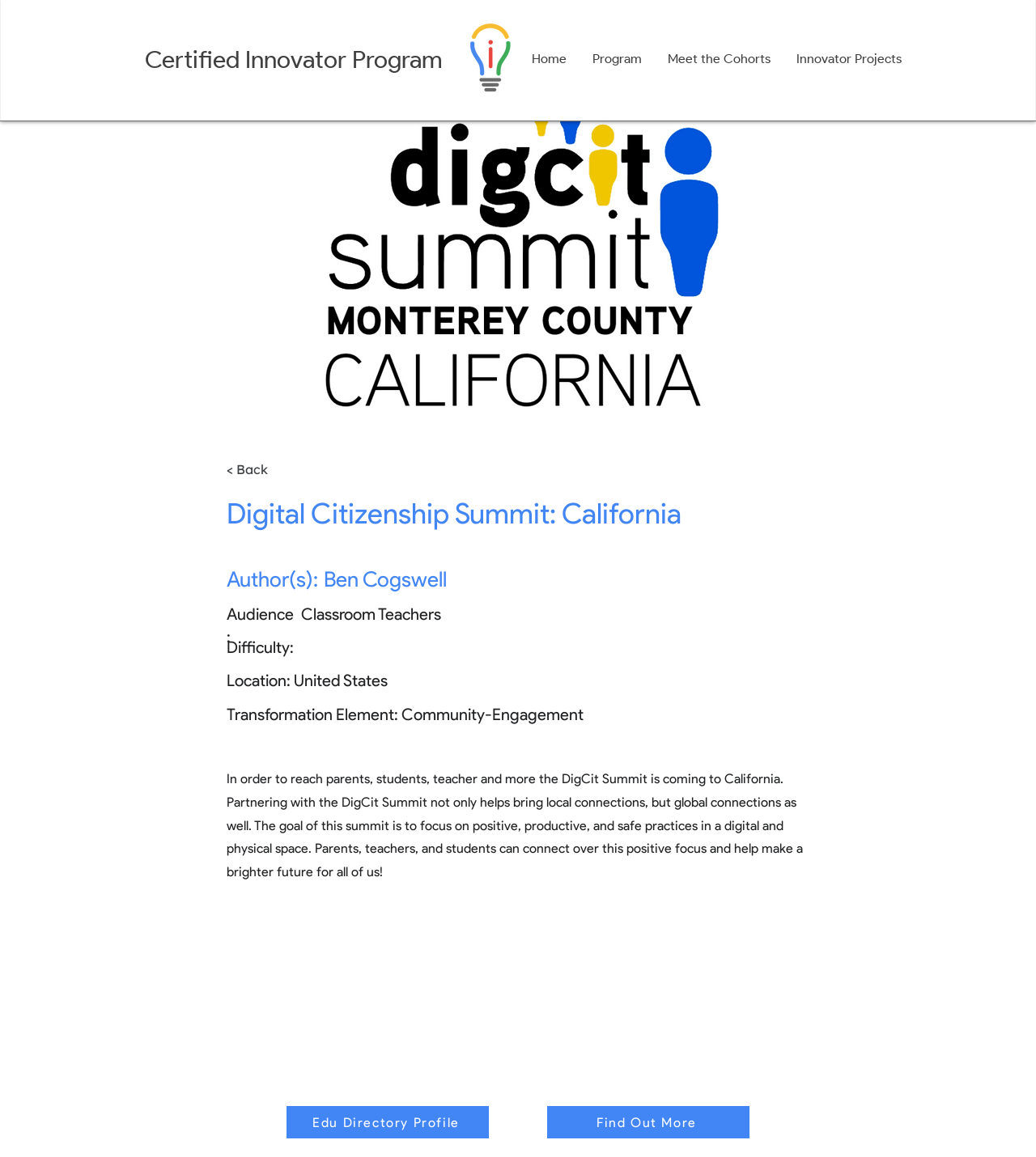From the element description: "Find Out More", extract the bounding box coordinates of the UI element. The coordinates should be expressed as four float numbers between 0 and 1, in the order [left, top, right, bottom].

[0.528, 0.956, 0.723, 0.984]